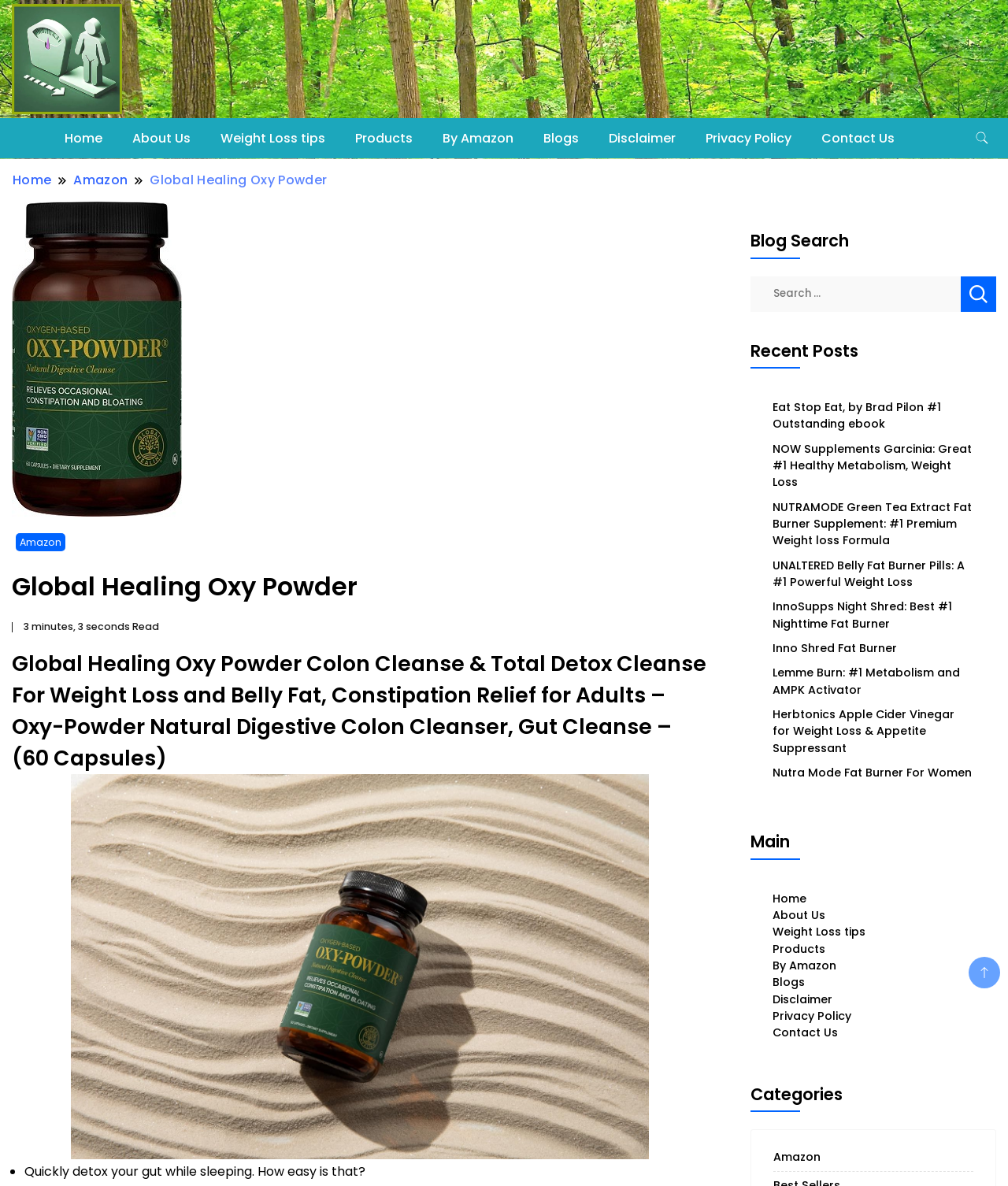How many links are there in the 'Recent Posts' section?
Please respond to the question with as much detail as possible.

I counted the number of links in the 'Recent Posts' section by looking at the links 'Eat Stop Eat, by Brad Pilon #1 Outstanding ebook', 'NOW Supplements Garcinia: Great #1 Healthy Metabolism, Weight Loss', 'NUTRAMODE Green Tea Extract Fat Burner Supplement: #1 Premium Weight loss Formula', 'UNALTERED Belly Fat Burner Pills: A #1 Powerful Weight Loss', 'InnoSupps Night Shred: Best #1 Nighttime Fat Burner', 'Inno Shred Fat Burner', and 'Lemme Burn: #1 Metabolism and AMPK Activator'.